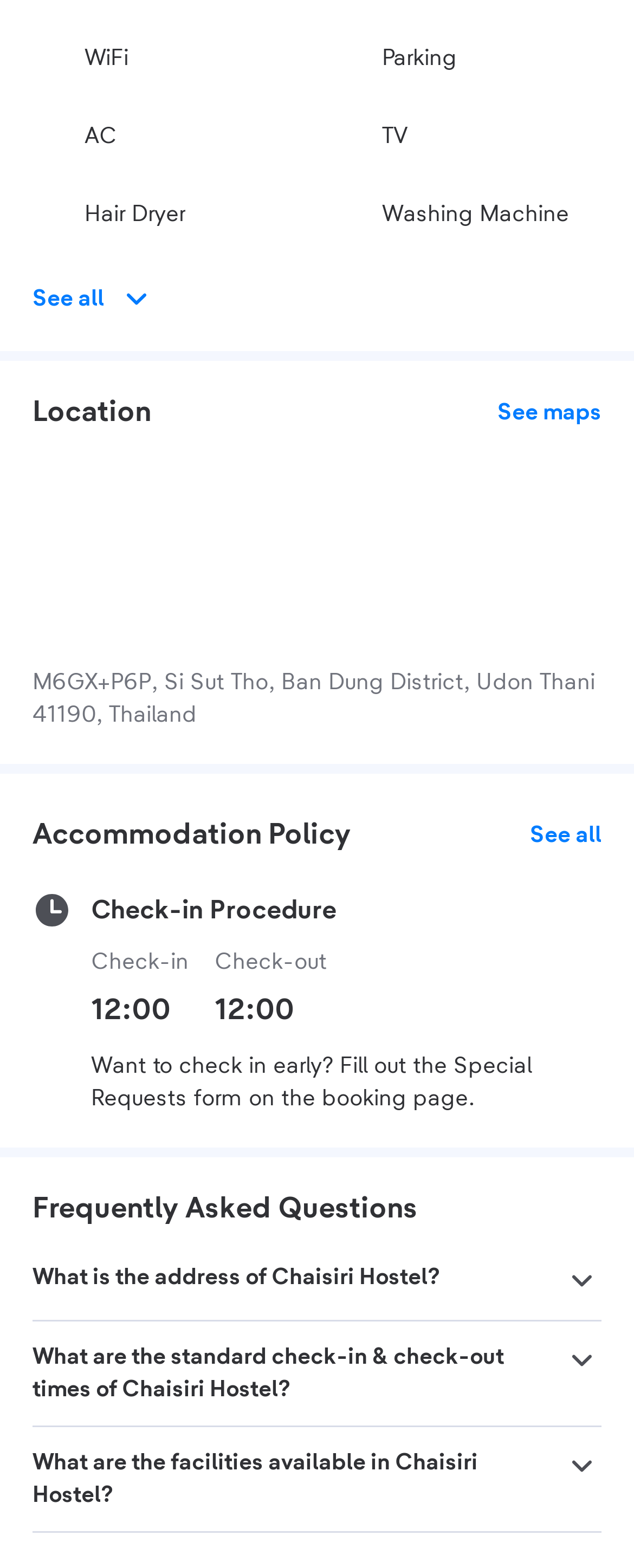Answer the question briefly using a single word or phrase: 
What is the purpose of the 'Special Requests' form?

To check in early